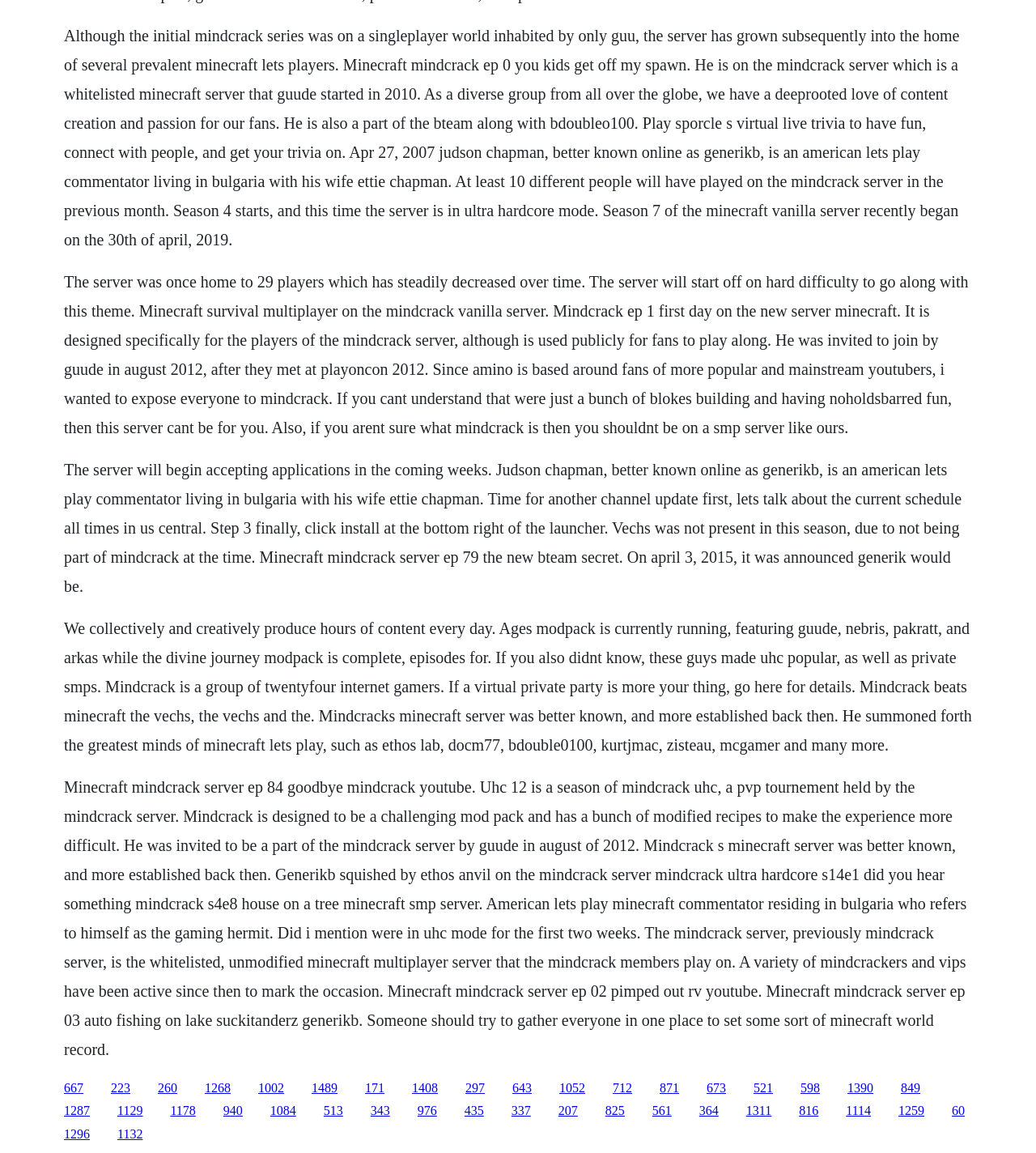Please answer the following question as detailed as possible based on the image: 
Who is the American Let's Play commentator residing in Bulgaria?

The text mentions 'American lets play minecraft commentator residing in bulgaria who refers to himself as the gaming hermit.' This indicates that Generikb is the American Let's Play commentator residing in Bulgaria.